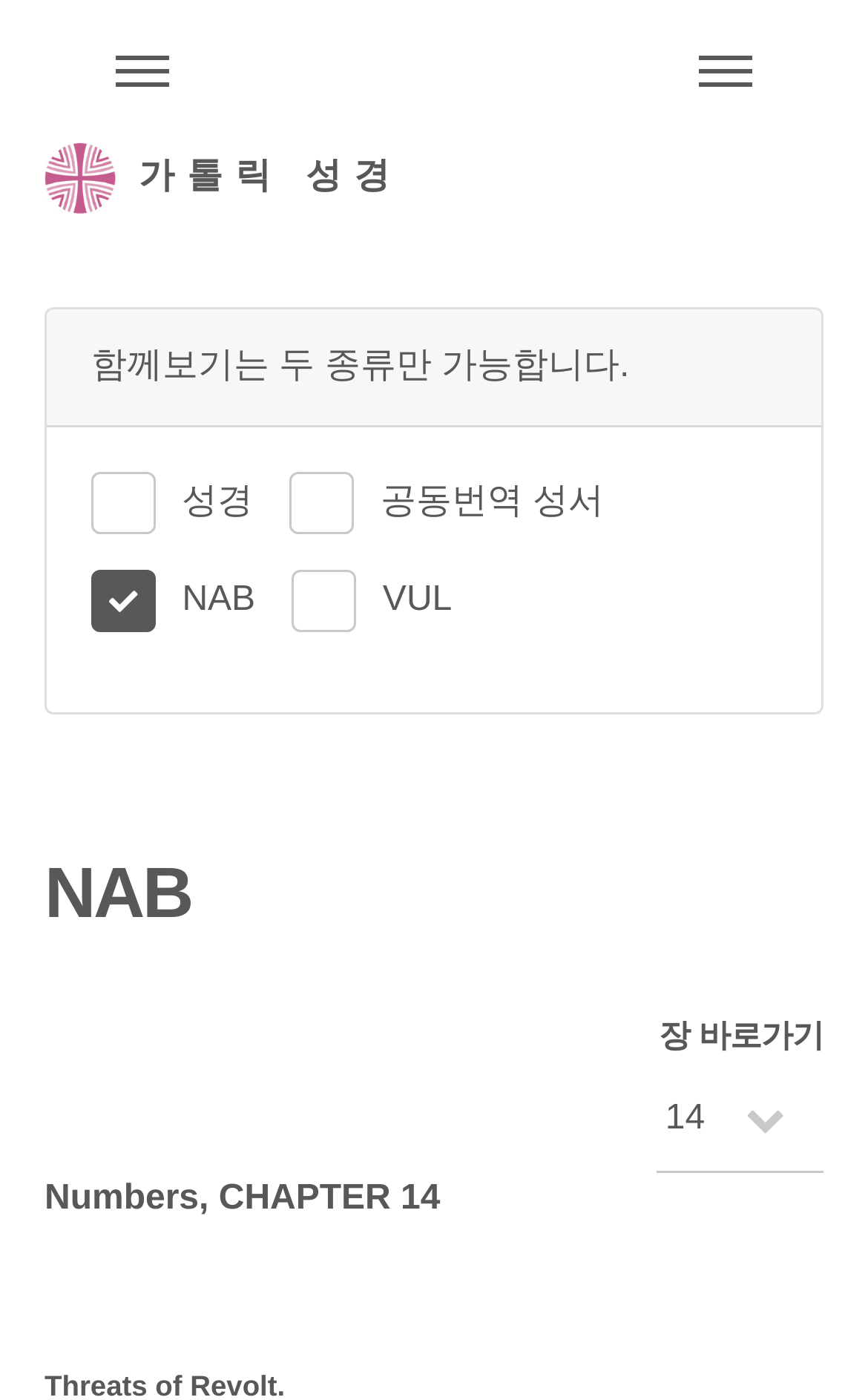Give a detailed account of the webpage.

This webpage is about the Korean Catholic Bible, specifically the NAB (New American Bible) version. At the top left corner, there is a logo of the Korean Catholic Bishops' Conference, which is an image linked to the conference's homepage. Next to the logo, there is a link to the main menu.

On the top right corner, there are two links: "Menu" and "Commentary Bible Menu". Below these links, there is a notification stating that only two types of comparisons are possible.

The main content of the webpage is divided into two sections. On the left side, there is a heading "NAB" followed by a Bible chapter title, "Numbers, CHAPTER 14". On the right side, there is a button labeled "Go to Chapter" and a dropdown combobox.

Overall, this webpage appears to be a Bible study platform where users can read and compare different versions of the Bible.